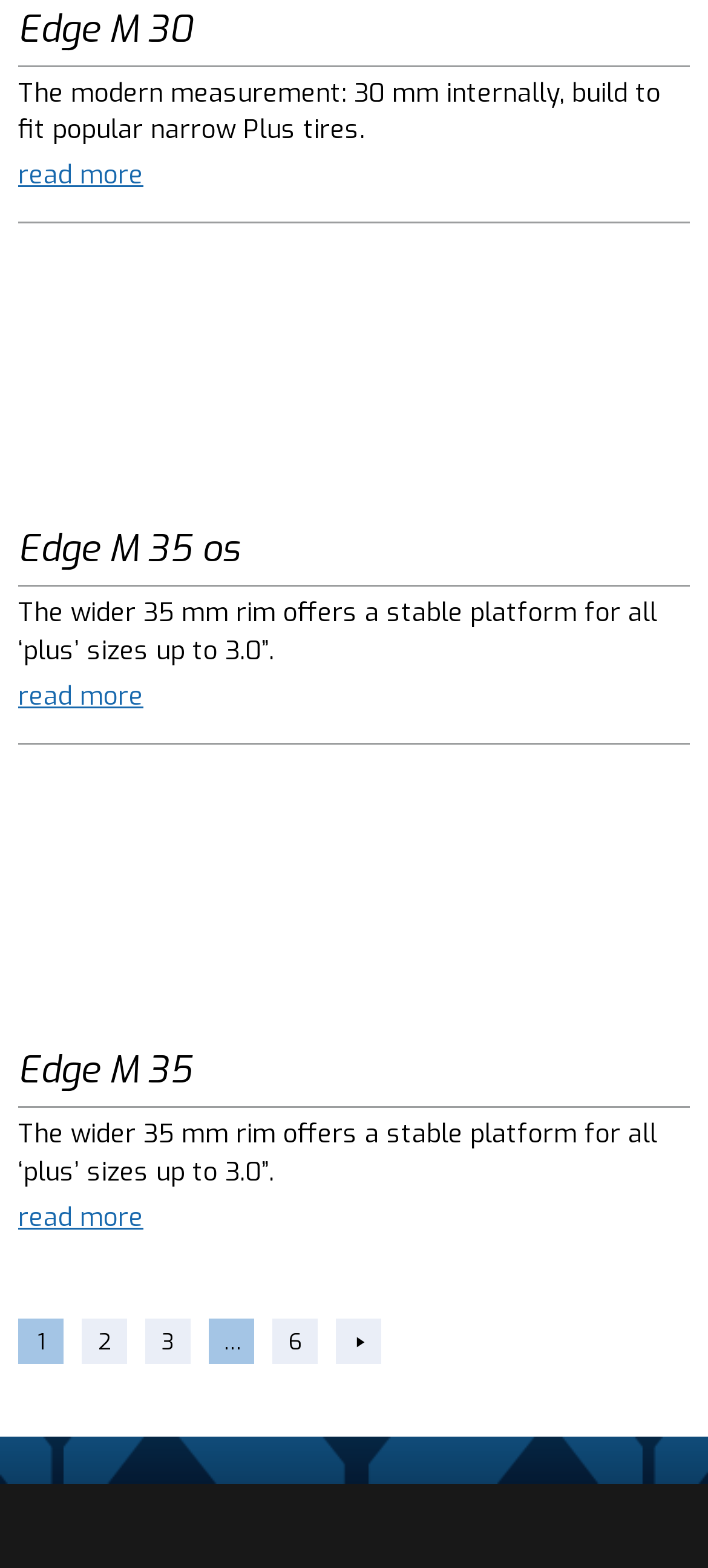Please identify the bounding box coordinates of the element I should click to complete this instruction: 'Click on Edge M 30'. The coordinates should be given as four float numbers between 0 and 1, like this: [left, top, right, bottom].

[0.026, 0.003, 0.272, 0.034]